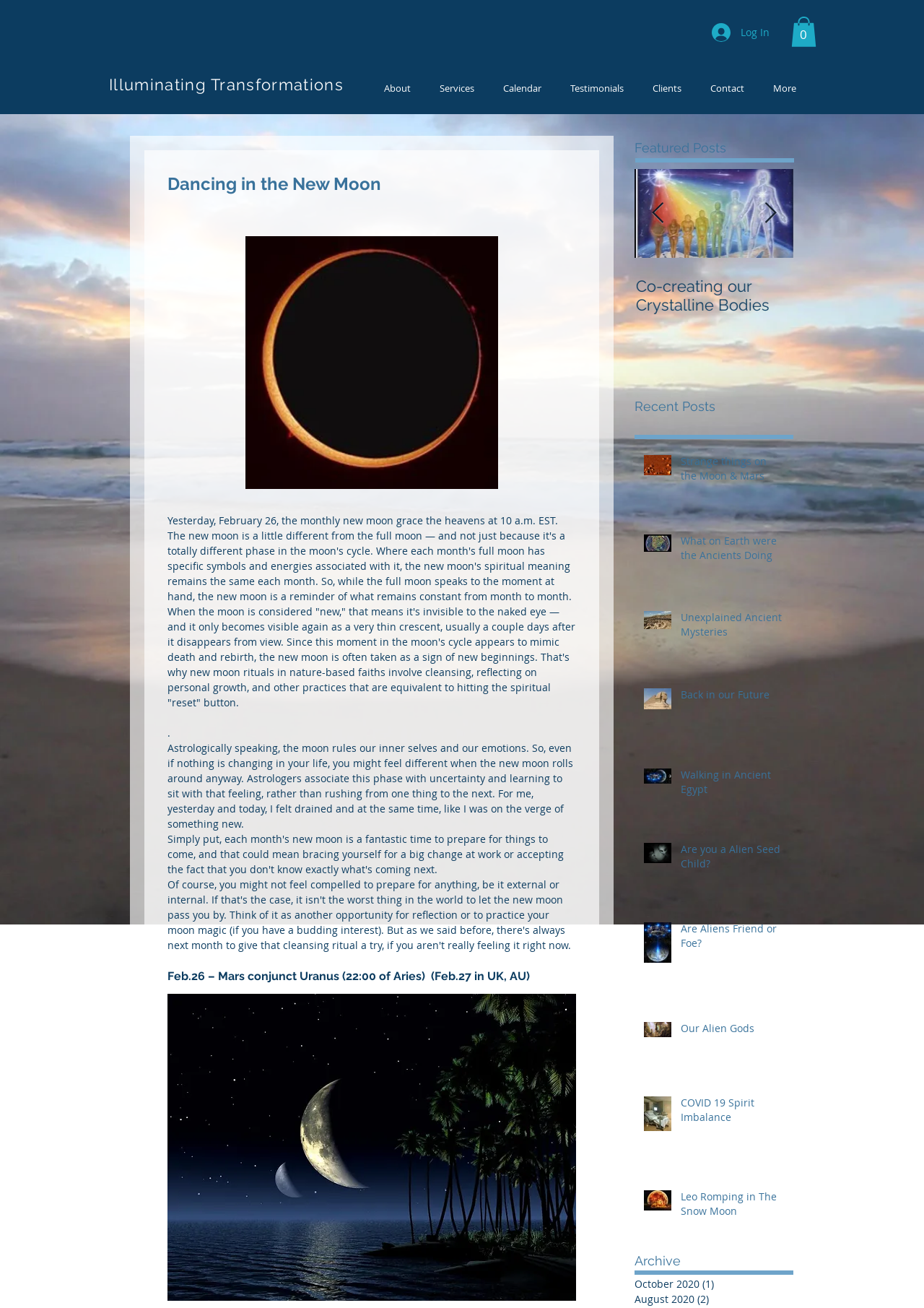Write an elaborate caption that captures the essence of the webpage.

The webpage is titled "Dancing in the New Moon" and has a prominent heading "Illuminating Transformations" at the top left. Below this heading, there is a navigation menu with links to "About", "Services", "Calendar", "Testimonials", "Clients", and "Contact". To the right of the navigation menu, there is a button labeled "Log In" and another button labeled "Cart with 0 items".

The main content of the webpage is divided into two sections. The top section has a heading "Featured Posts" and displays four posts with images and links to "ME TOO", "COLOURS THAT VIBE", "Co-creating our Crystalline Bodies", and "Awakening to your Life". There are also "Previous Item" and "Next Item" buttons at the bottom of this section.

The bottom section has a heading "Recent Posts" and displays seven posts with images and links to "Strange things on the Moon & Mars", "What on Earth were the Ancients Doing", "Unexplained Ancient Mysteries", "Back in our Future", "Walking in Ancient Egypt", "Are you a Alien Seed Child?", and "Are Aliens Friend or Foe?". There are also "Our Alien Gods" and "COVID 19 Spirit Imbalance" posts at the very bottom.

In between the two sections, there is a block of text that discusses the new moon and its significance in astrology and spirituality. The text explains that the new moon is a time for new beginnings and spiritual growth, and that it can bring feelings of uncertainty and change. The author shares their personal experience of feeling drained and on the verge of something new during the new moon.

Overall, the webpage appears to be a blog or online publication that focuses on spirituality, astrology, and personal growth, with a mix of featured and recent posts on various topics.